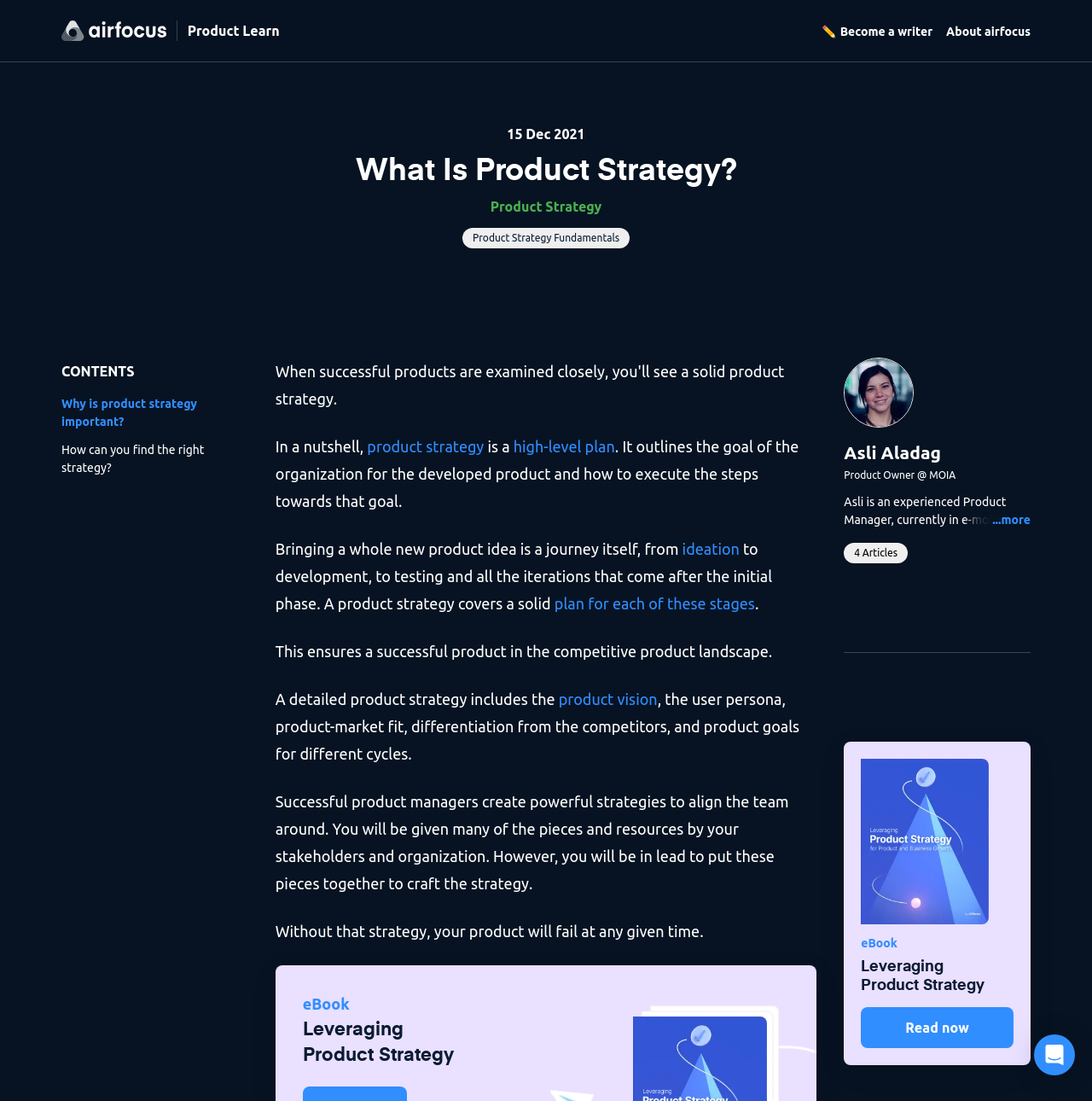Please locate the bounding box coordinates of the element that should be clicked to complete the given instruction: "Read the 'Product Strategy' article".

[0.056, 0.181, 0.944, 0.195]